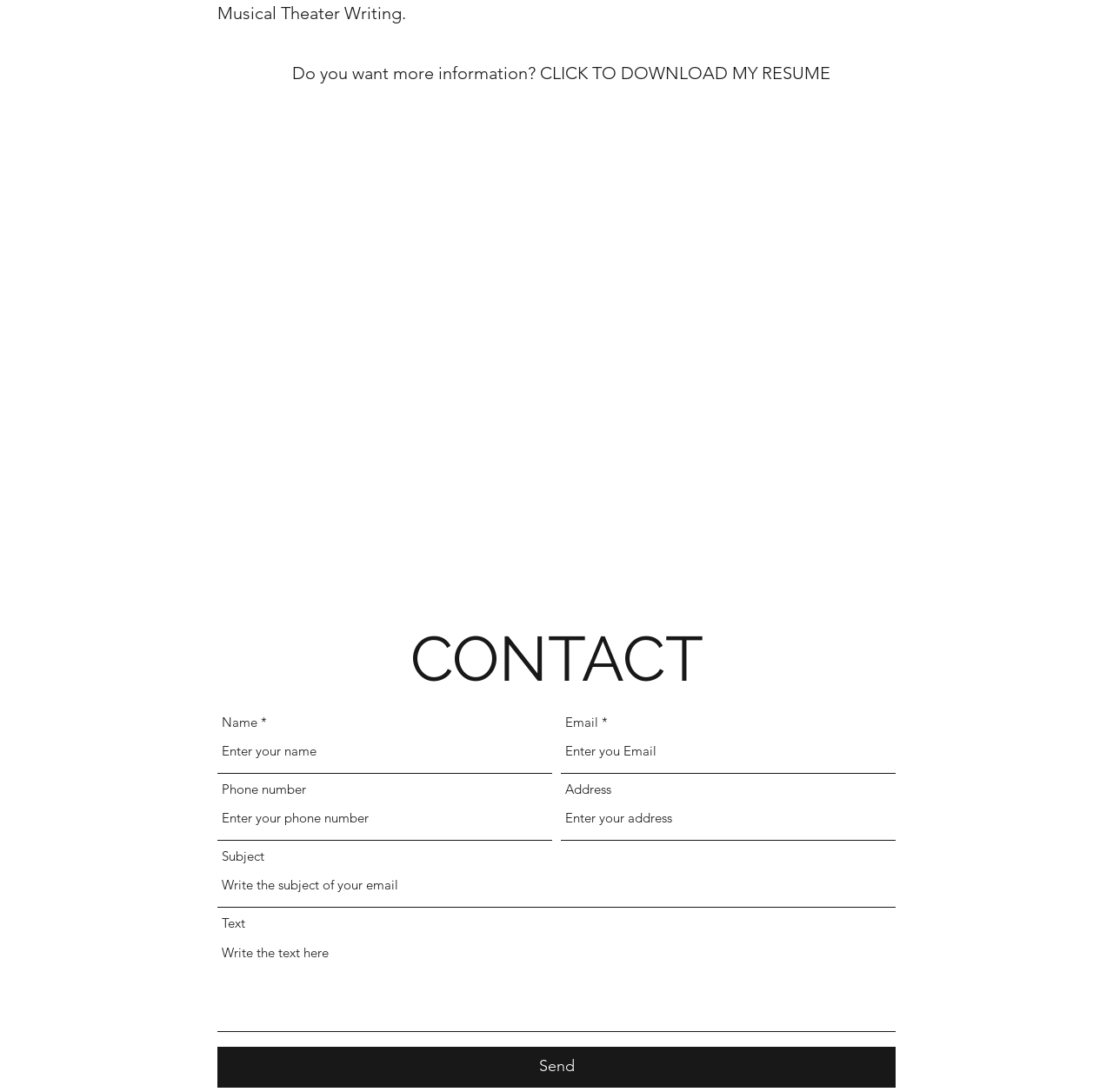Extract the bounding box of the UI element described as: "name="address" placeholder="Enter your address"".

[0.504, 0.73, 0.805, 0.77]